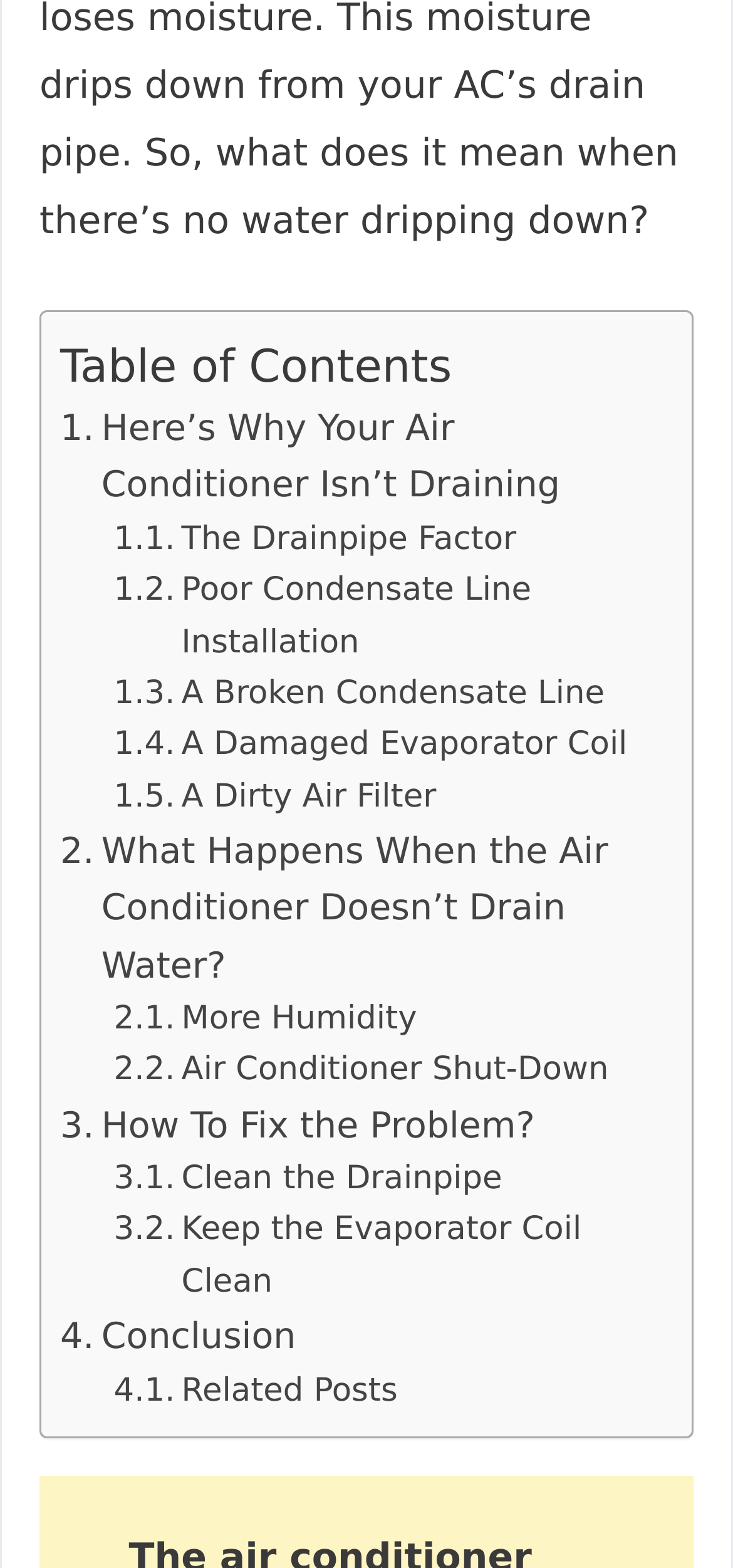Find the bounding box of the UI element described as follows: "Air Conditioner Shut-Down".

[0.155, 0.667, 0.83, 0.7]